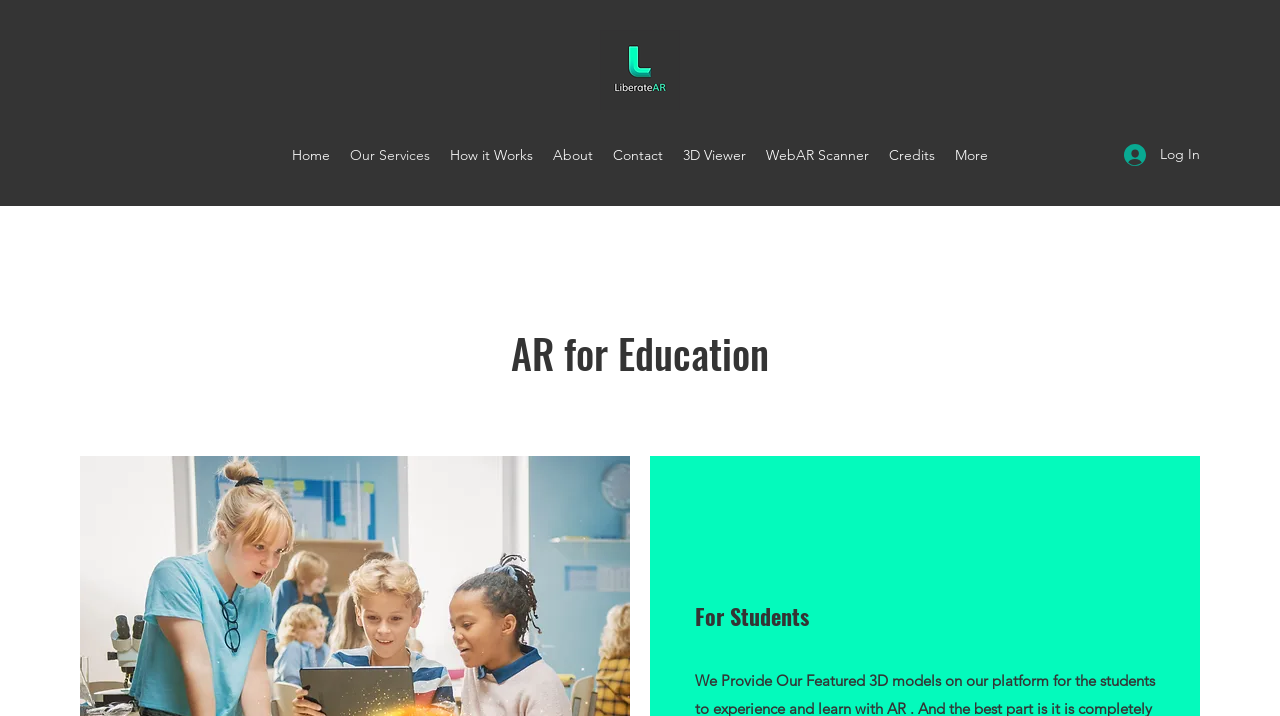Determine the bounding box coordinates of the clickable area required to perform the following instruction: "View the WebAR Scanner". The coordinates should be represented as four float numbers between 0 and 1: [left, top, right, bottom].

[0.591, 0.196, 0.687, 0.237]